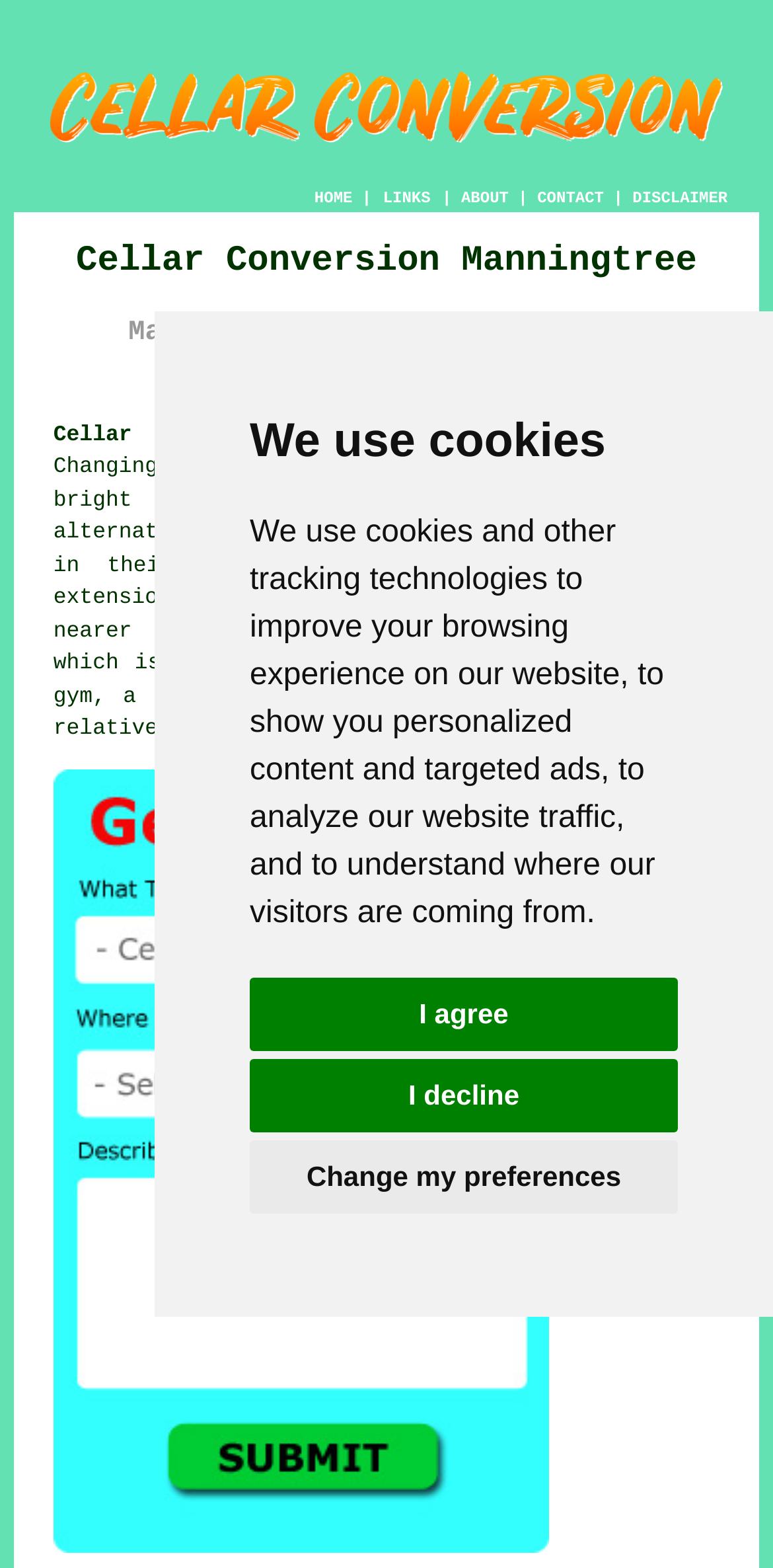Locate the bounding box coordinates of the area to click to fulfill this instruction: "Click the Free Manningtree Cellar Conversion Quotes link". The bounding box should be presented as four float numbers between 0 and 1, in the order [left, top, right, bottom].

[0.069, 0.972, 0.71, 0.998]